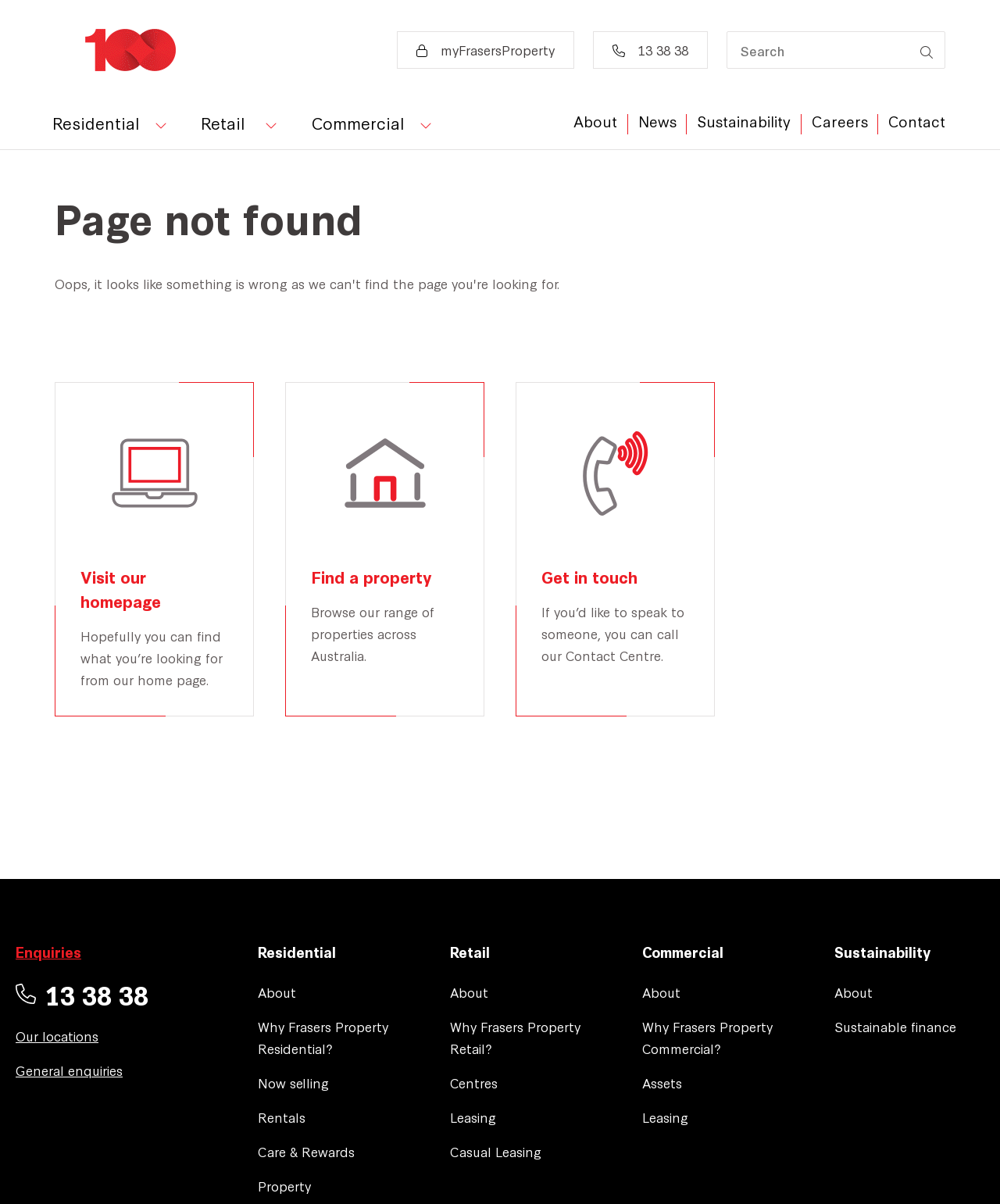Can you find the bounding box coordinates for the element that needs to be clicked to execute this instruction: "Follow us on LA FOCUS NEWS"? The coordinates should be given as four float numbers between 0 and 1, i.e., [left, top, right, bottom].

None